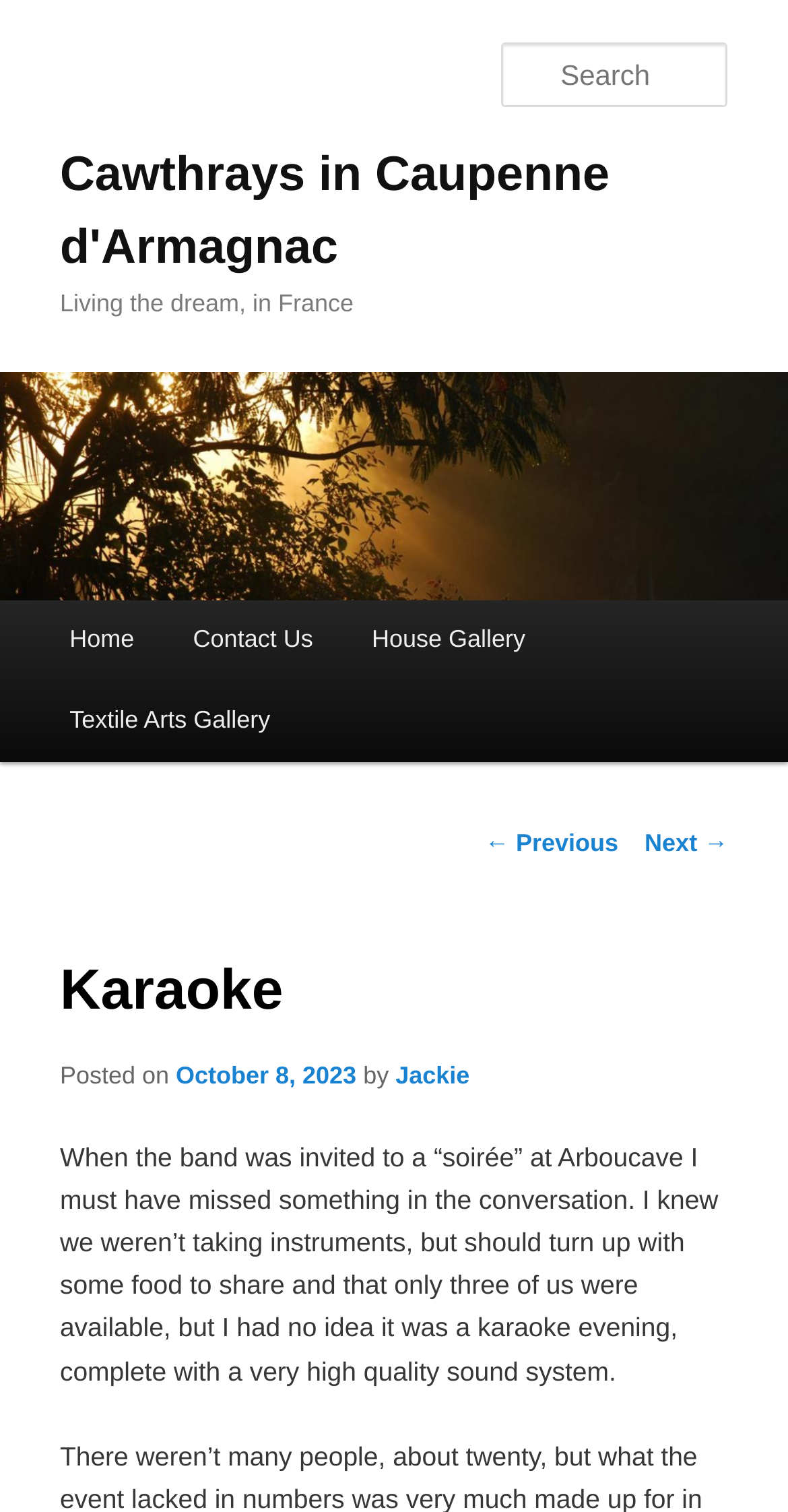Who is the author of the article?
Based on the image, please offer an in-depth response to the question.

The author of the article can be found in the text 'by Jackie' which is located in the main content section of the webpage.